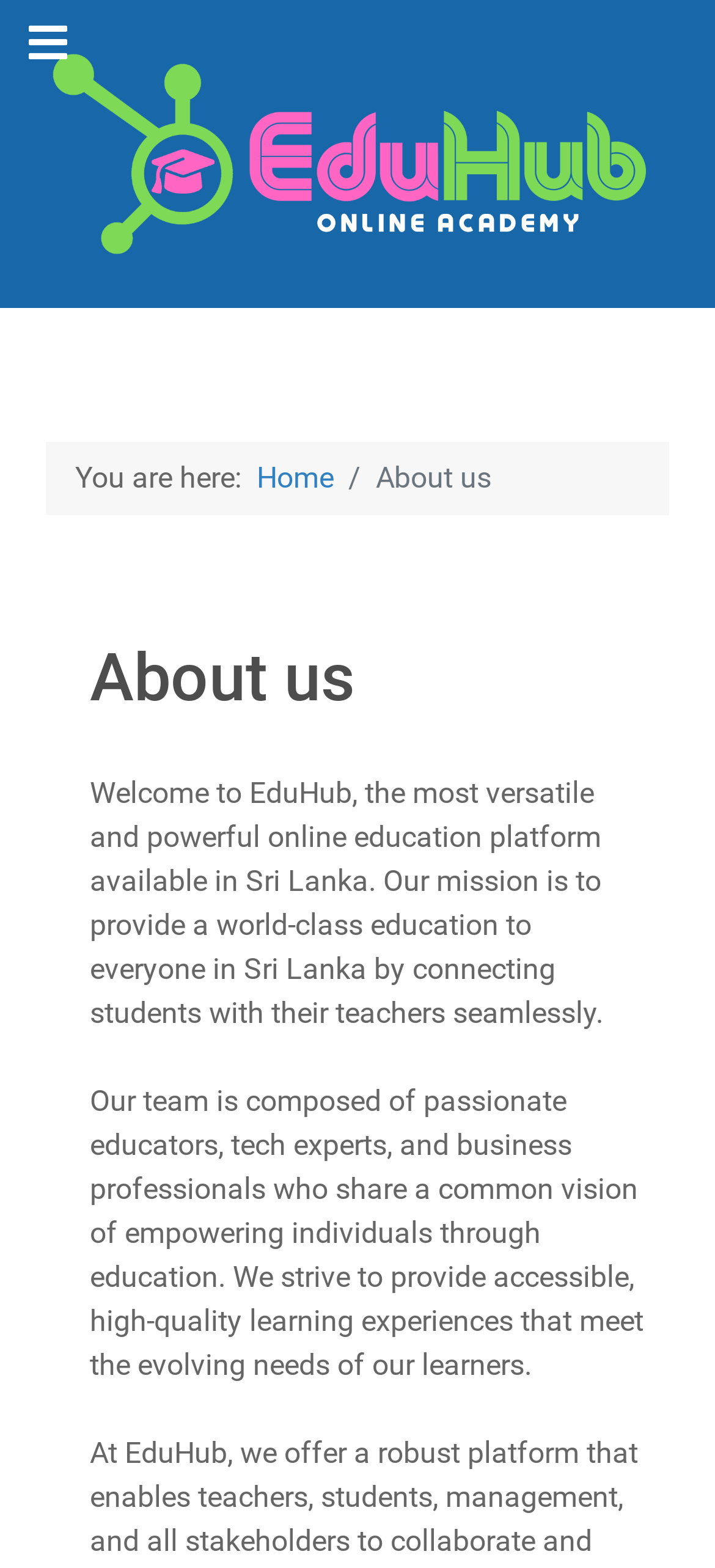Provide your answer in a single word or phrase: 
What is the mission of EduHub?

Provide world-class education